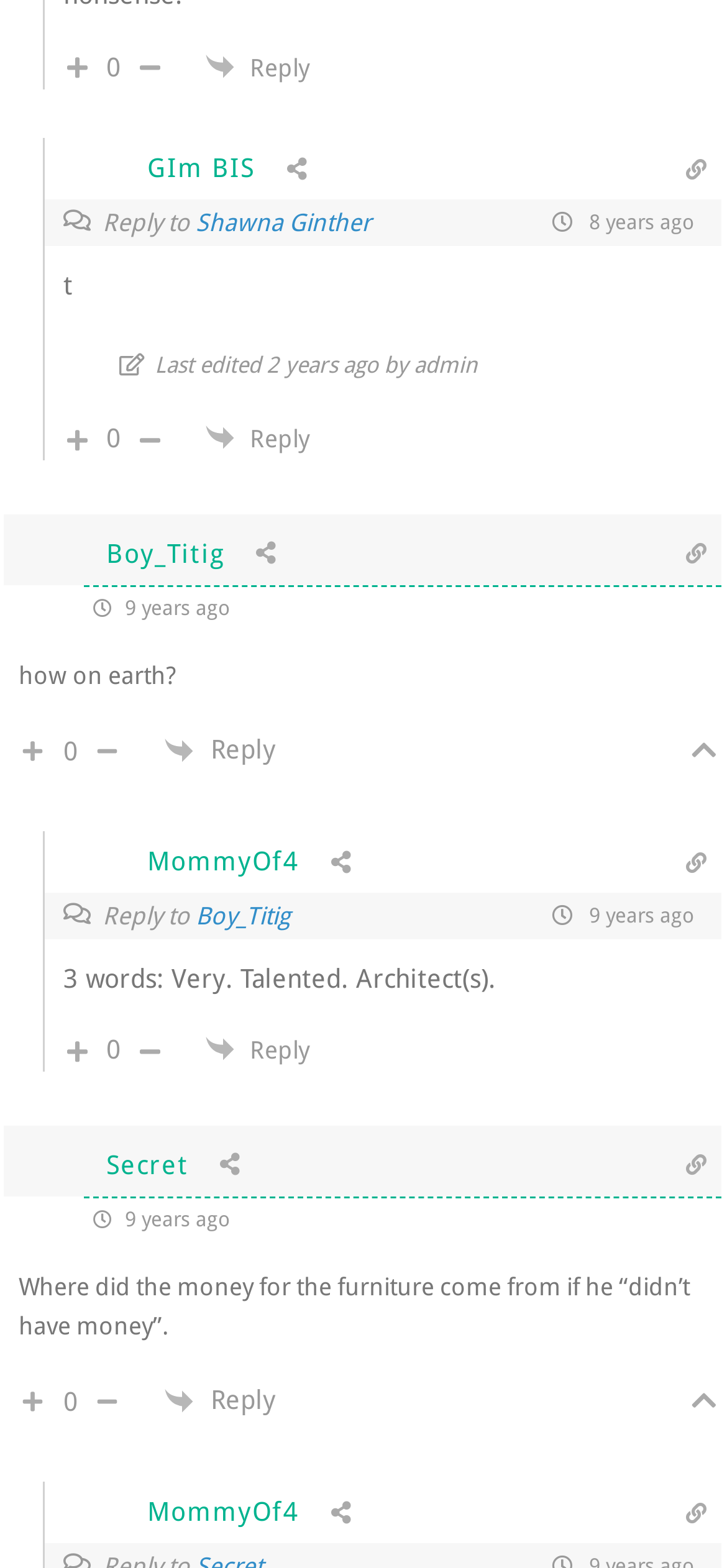Determine the bounding box coordinates of the section I need to click to execute the following instruction: "Share on Twitter". Provide the coordinates as four float numbers between 0 and 1, i.e., [left, top, right, bottom].

[0.319, 0.055, 0.38, 0.074]